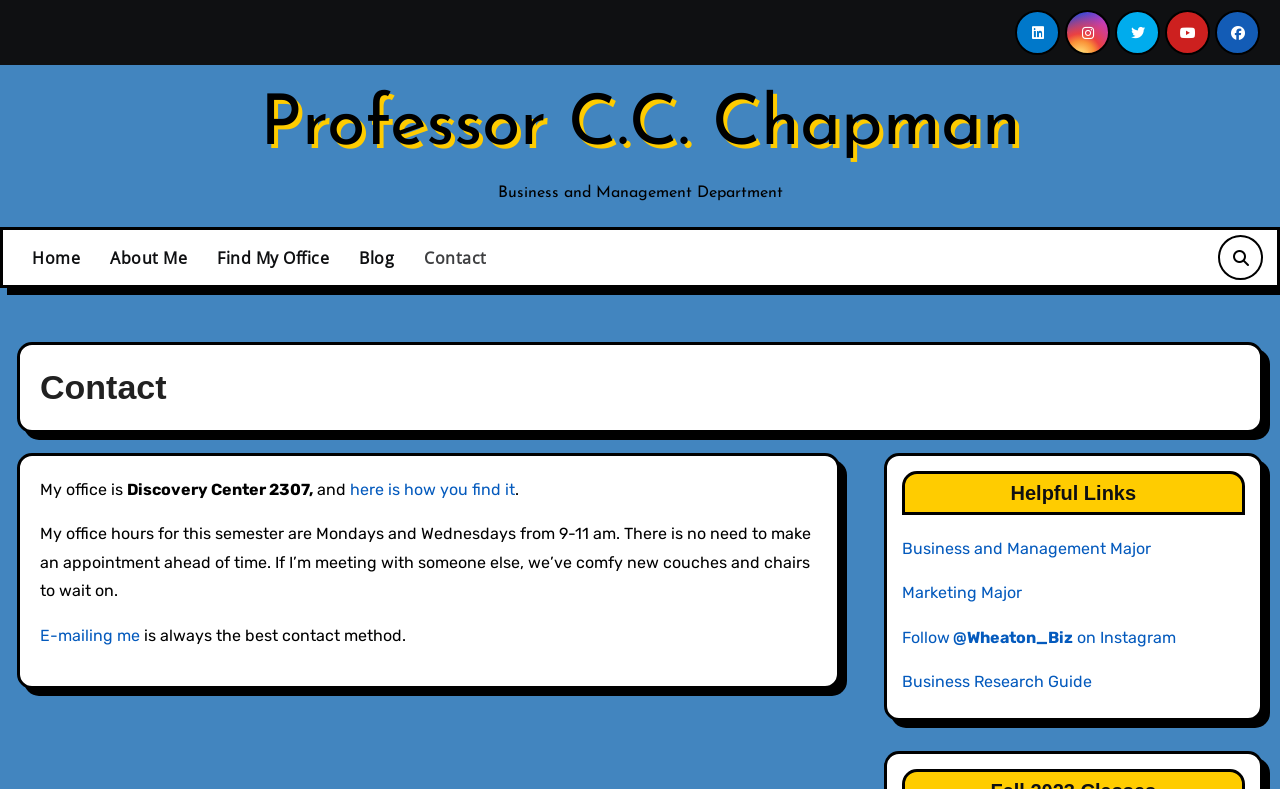Pinpoint the bounding box coordinates of the clickable area necessary to execute the following instruction: "Click the Home link". The coordinates should be given as four float numbers between 0 and 1, namely [left, top, right, bottom].

[0.013, 0.293, 0.074, 0.36]